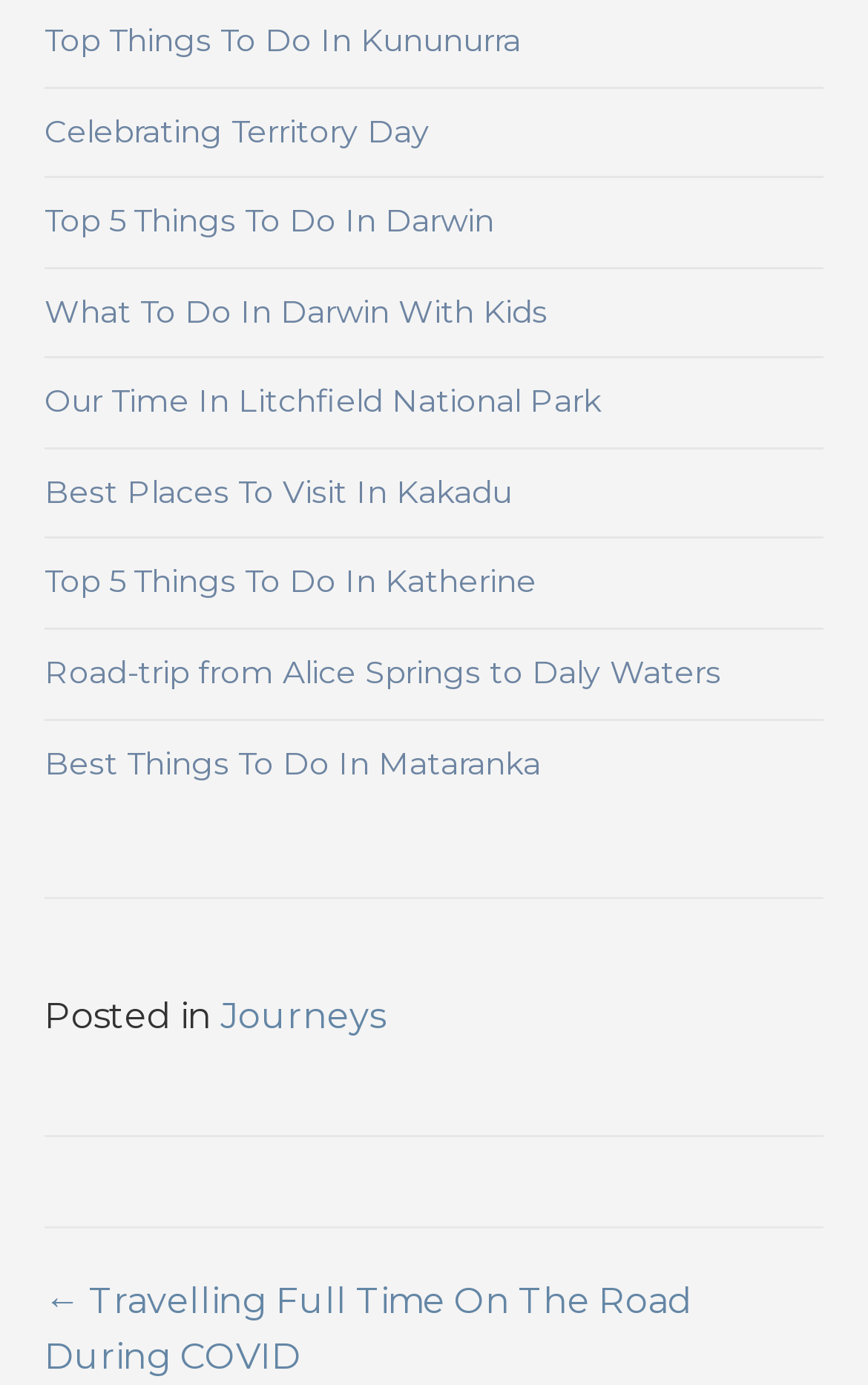Can you identify the bounding box coordinates of the clickable region needed to carry out this instruction: 'Visit Our Time In Litchfield National Park'? The coordinates should be four float numbers within the range of 0 to 1, stated as [left, top, right, bottom].

[0.051, 0.275, 0.692, 0.304]